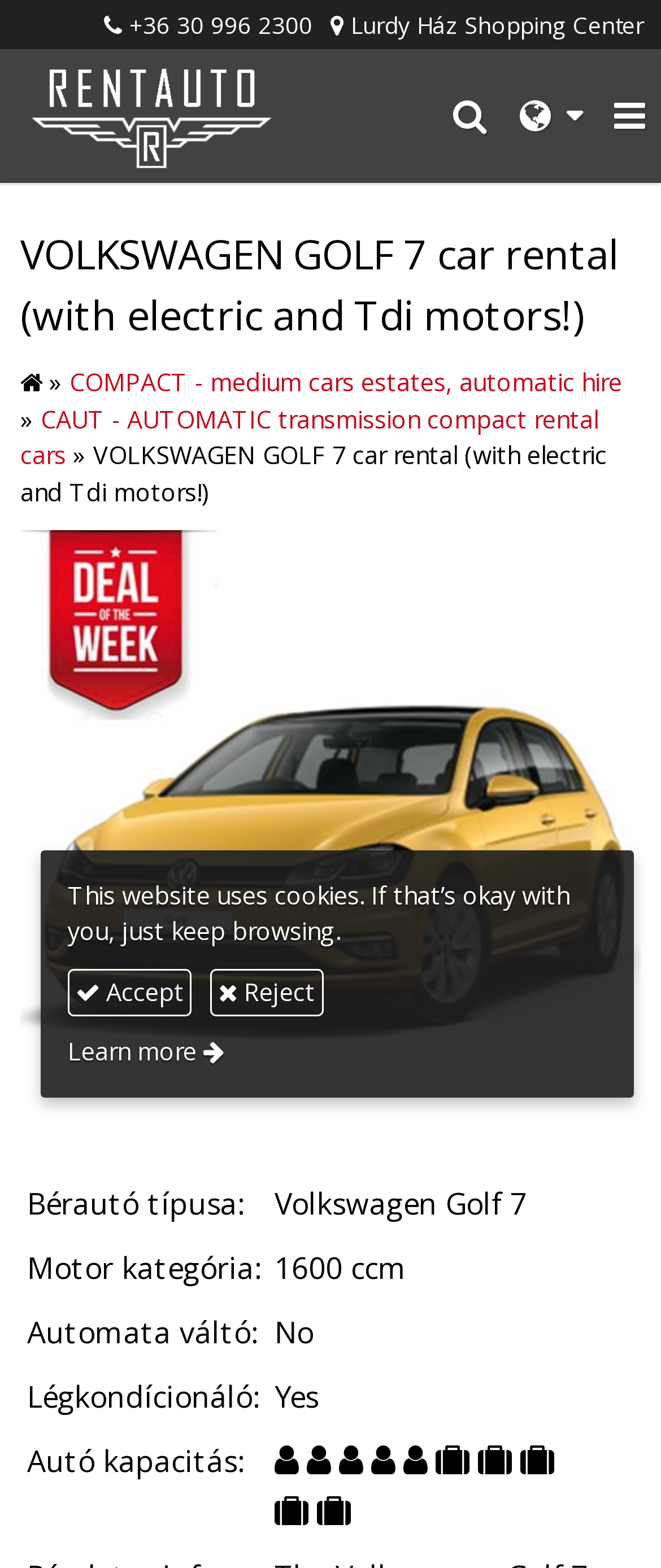Locate the bounding box coordinates of the UI element described by: "Lurdy Ház Shopping Center". Provide the coordinates as four float numbers between 0 and 1, formatted as [left, top, right, bottom].

[0.531, 0.005, 0.974, 0.026]